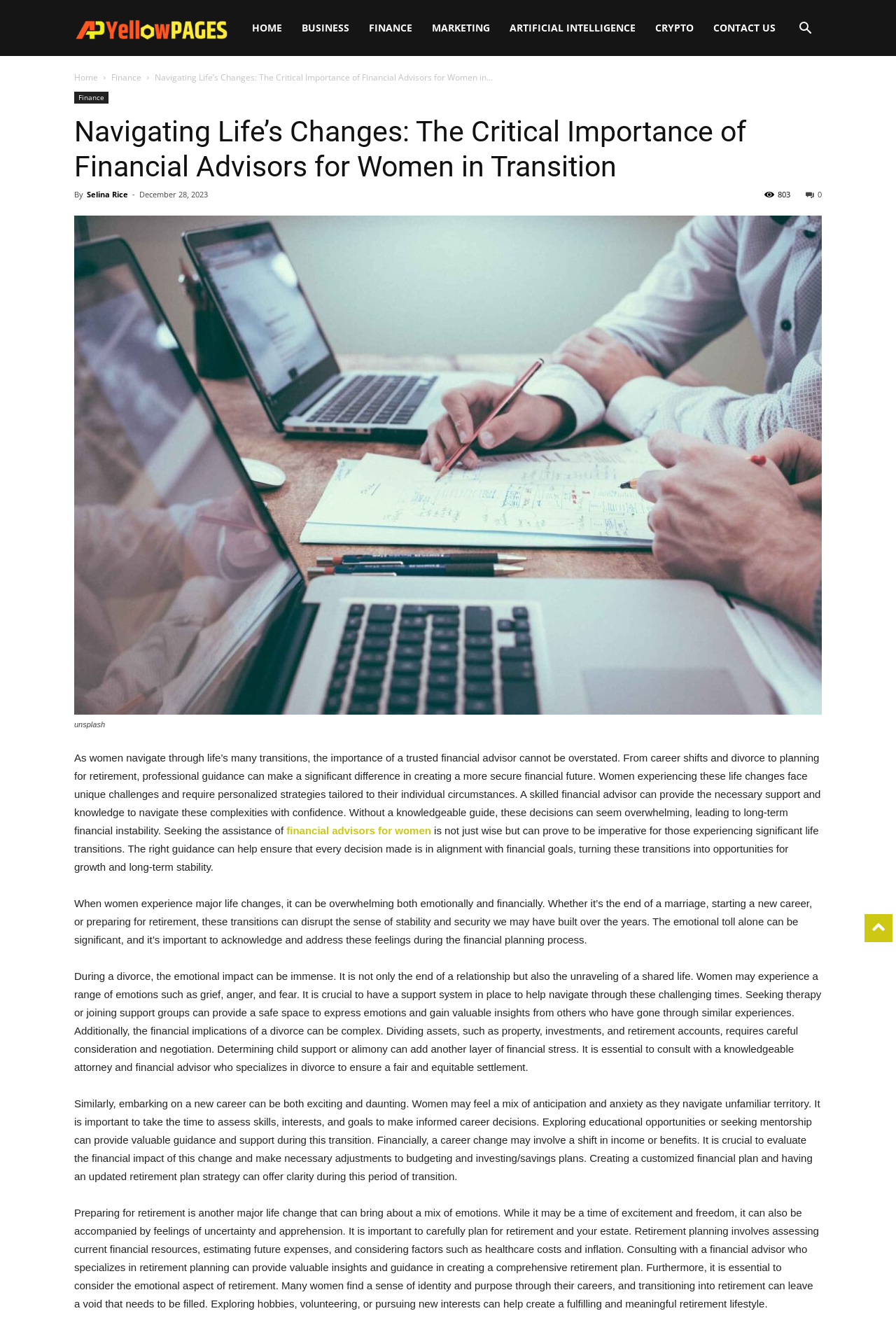Find the bounding box coordinates of the element I should click to carry out the following instruction: "Click on the 'financial advisors for women' link".

[0.32, 0.626, 0.481, 0.635]